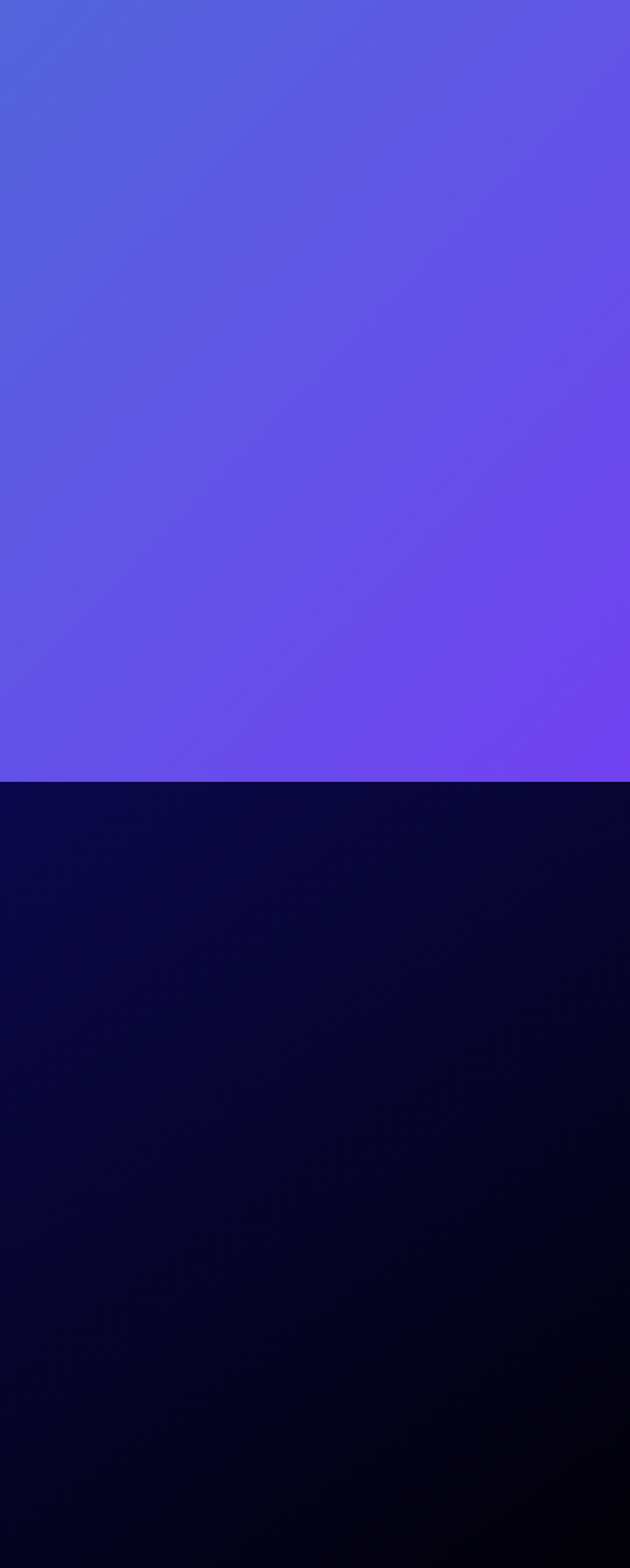Identify the bounding box for the element characterized by the following description: "parent_node: website building aria-label="website building"".

[0.333, 0.84, 0.667, 0.86]